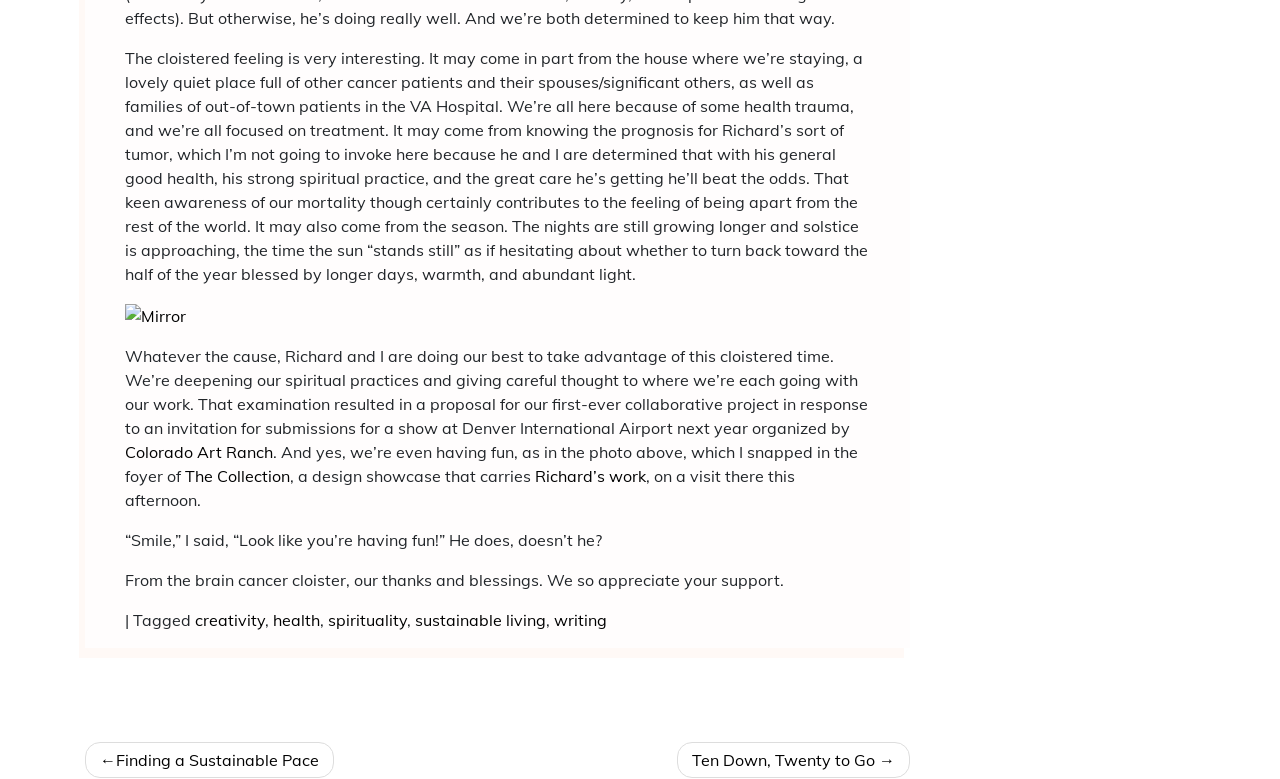Determine the bounding box coordinates of the clickable region to execute the instruction: "Click on the link to view Richard's work". The coordinates should be four float numbers between 0 and 1, denoted as [left, top, right, bottom].

[0.418, 0.599, 0.505, 0.624]